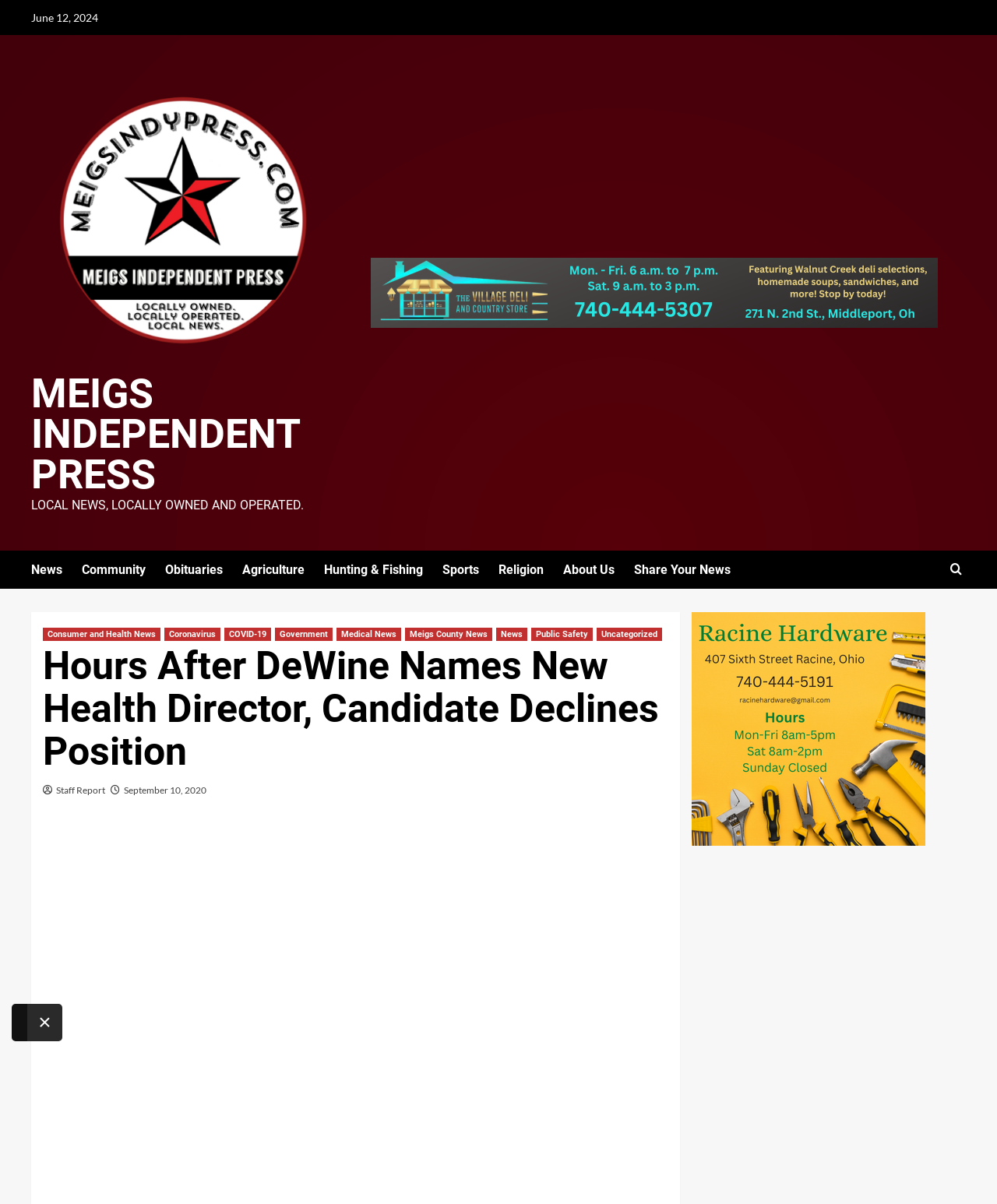Provide a brief response to the question using a single word or phrase: 
What are the categories of news on this website?

News, Community, Obituaries, etc.